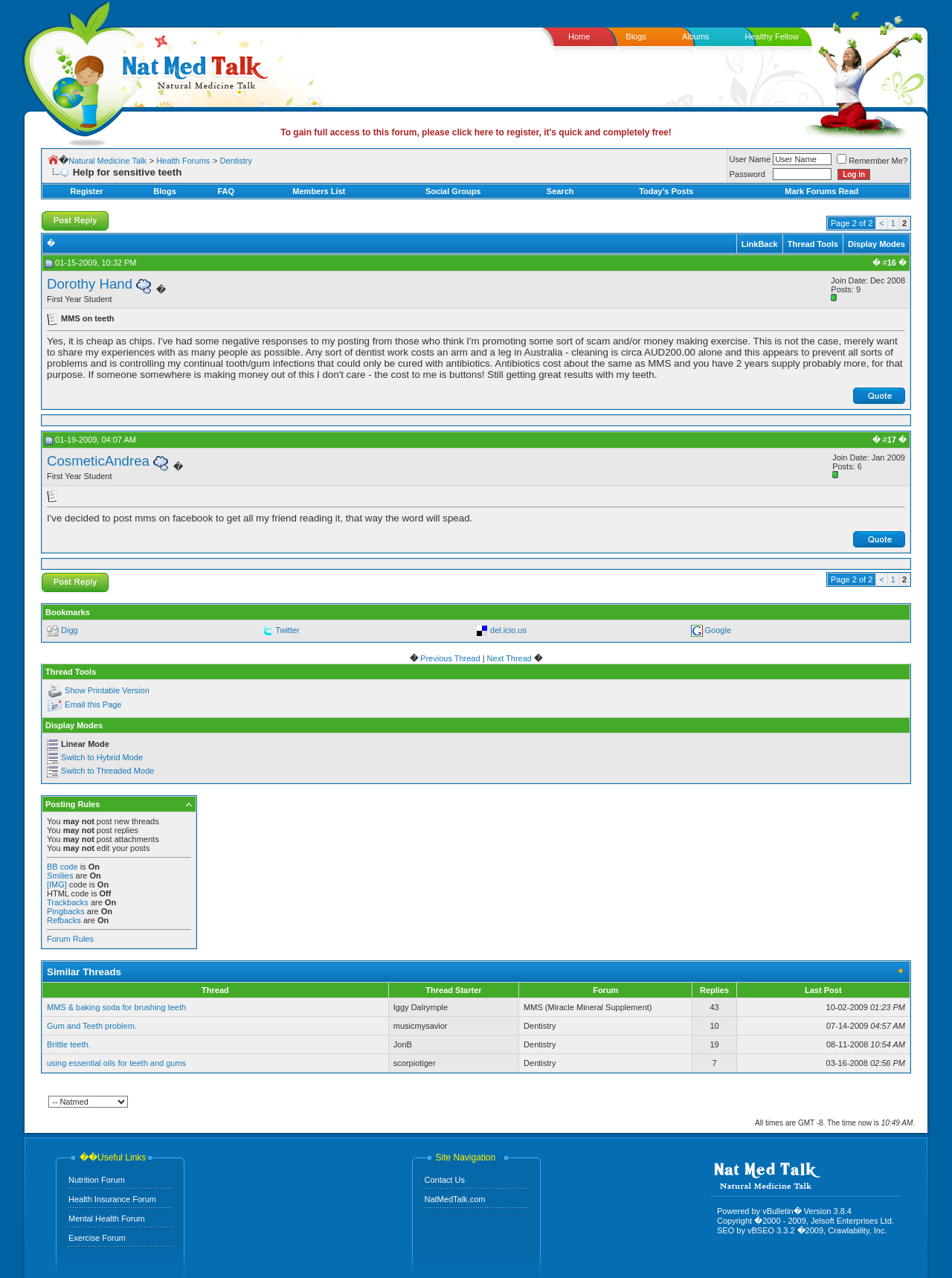By analyzing the image, answer the following question with a detailed response: What is the function of the 'Log in' button?

I found the answer by looking at the 'Log in' button in the login form, which suggests that it is used to log in to the forum, and the presence of username and password fields also supports this conclusion.